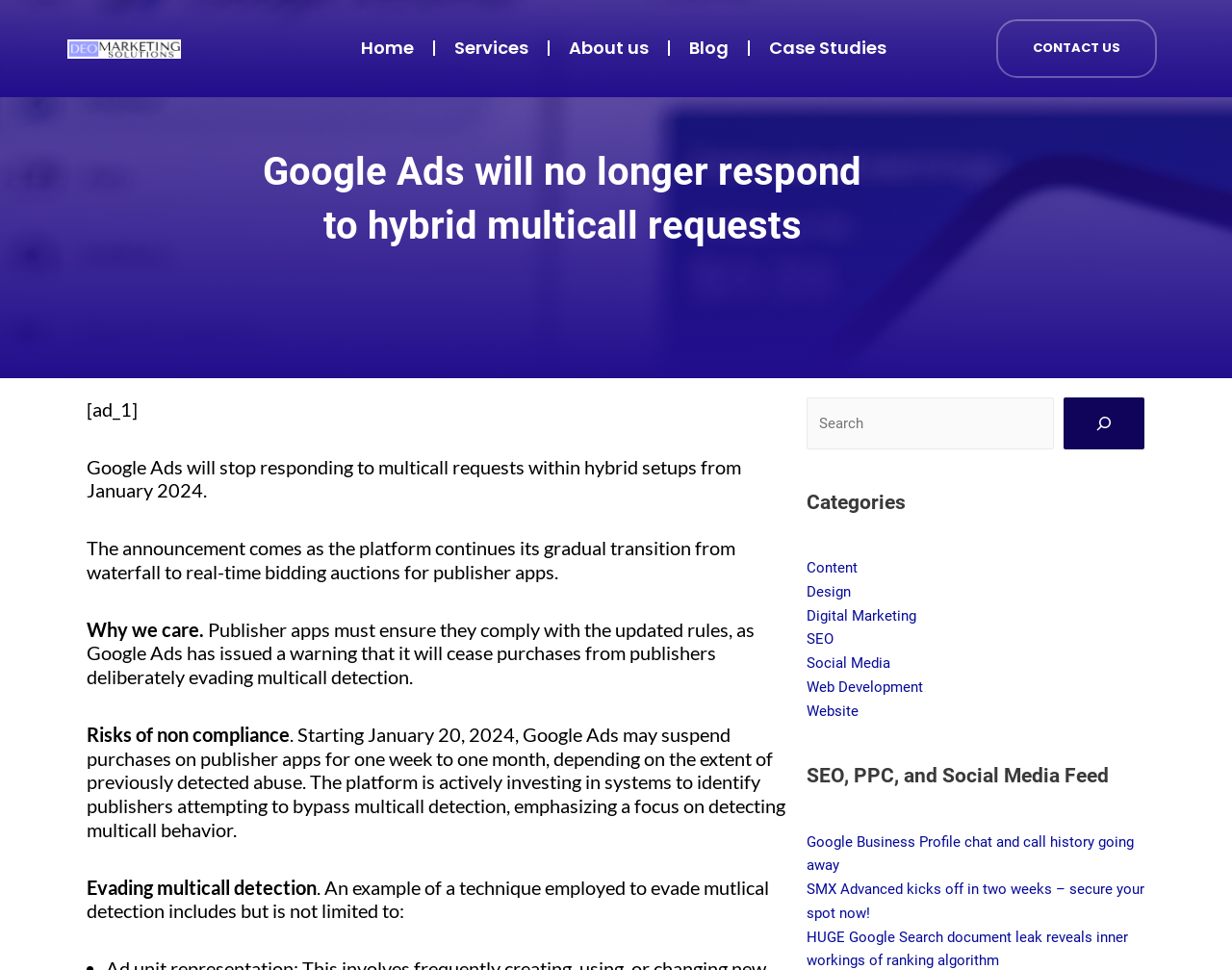Generate an in-depth caption that captures all aspects of the webpage.

The webpage appears to be a blog or news article page from Deo Marketing, with a logo at the top left corner. The top navigation bar contains links to "Home", "About us", "Blog", "Case Studies", and "CONTACT US" from left to right. 

Below the navigation bar, there is a main heading "Google Ads will no longer respond to hybrid multicall requests" followed by a brief introduction to the topic. The article is divided into sections, including "Why we care", "Risks of non compliance", and "Evading multicall detection", each with a heading and a few paragraphs of text. 

On the right side of the page, there is a search bar with a search button and a magnifying glass icon. Below the search bar, there are categories listed, including "Content", "Design", "Digital Marketing", "SEO", "Social Media", "Web Development", and "Website". 

Further down, there are three news article links under the heading "SEO, PPC, and Social Media Feed", with titles such as "Google Business Profile chat and call history going away", "SMX Advanced kicks off in two weeks – secure your spot now!", and "HUGE Google Search document leak reveals inner workings of ranking algorithm".